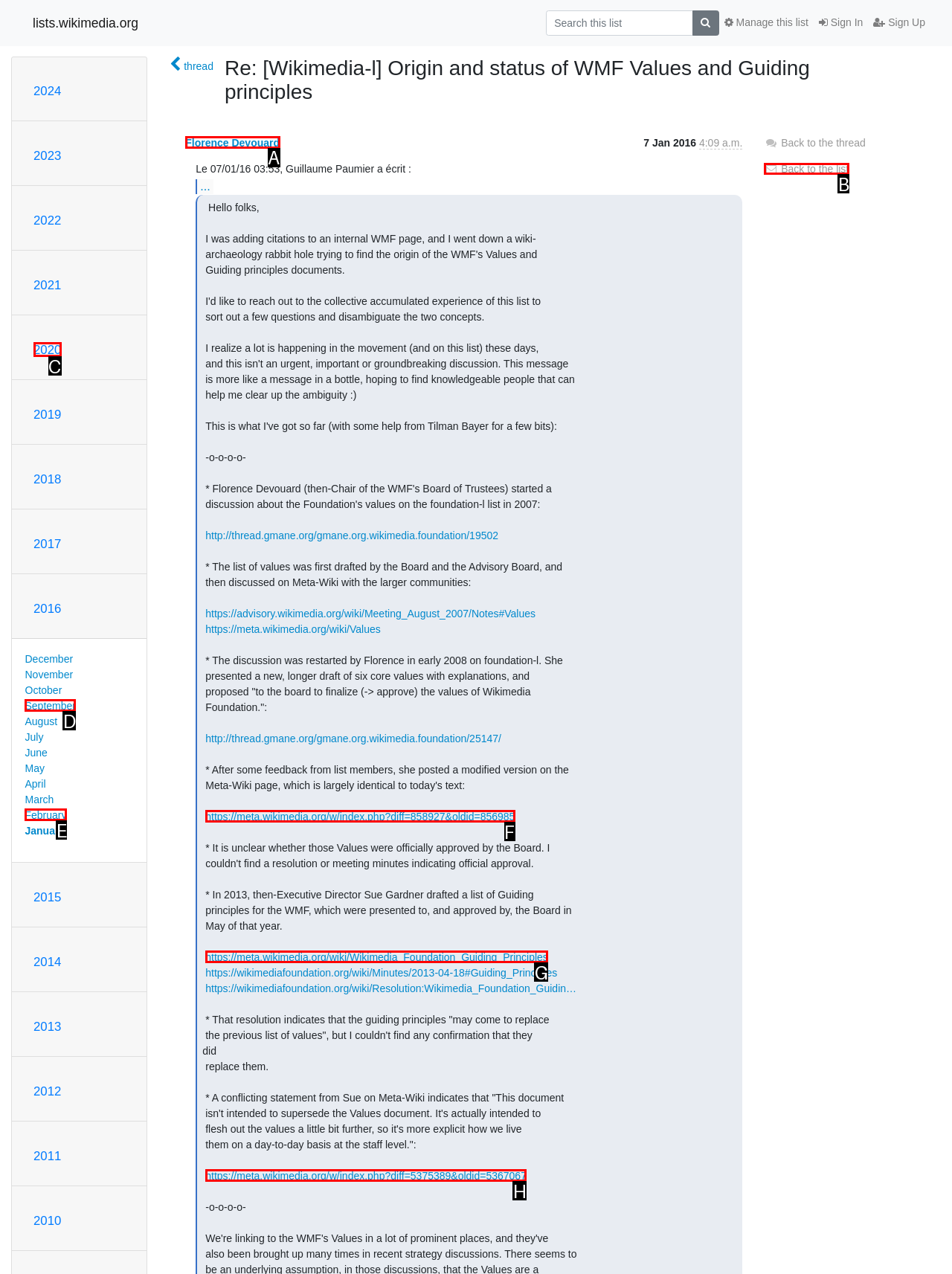Identify the letter of the option that should be selected to accomplish the following task: Go back to the list. Provide the letter directly.

B